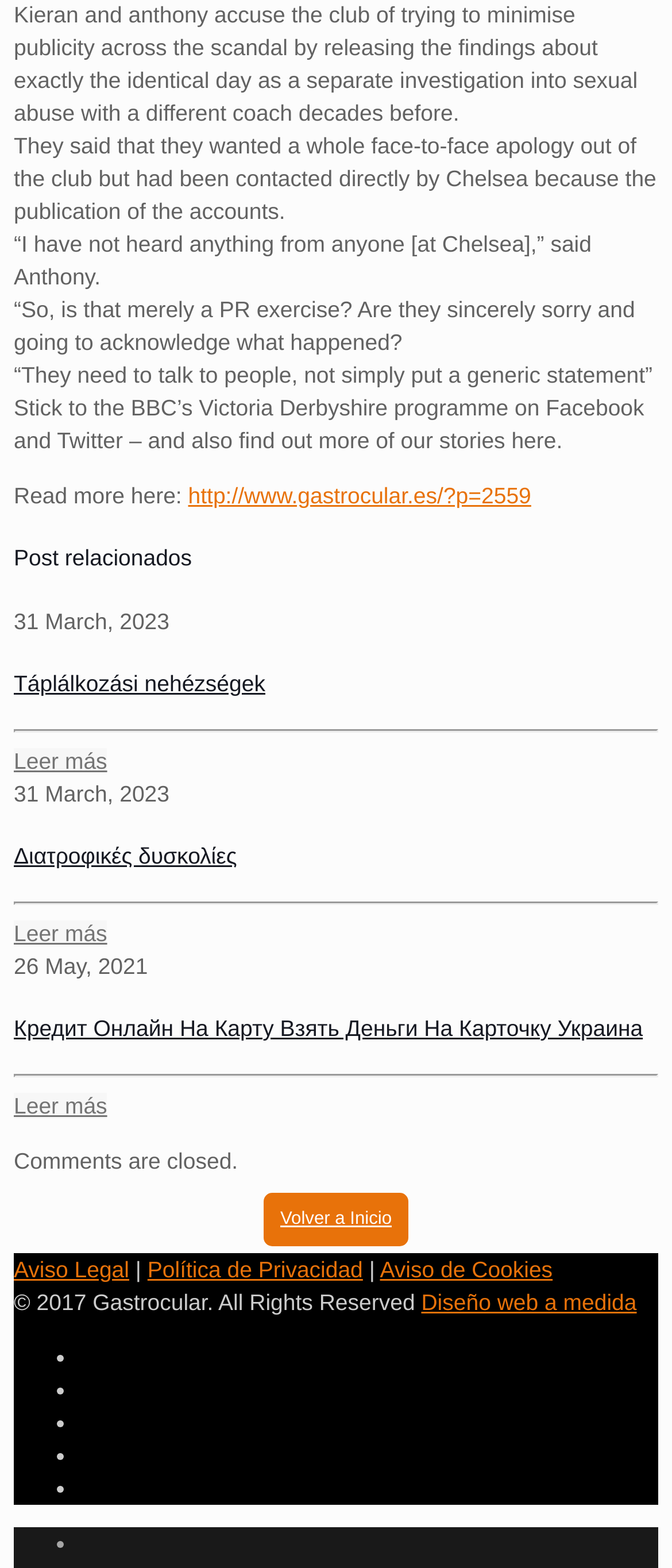Based on the image, give a detailed response to the question: What is the date of the second article?

The date of the second article is 31 March, 2023, which is mentioned in the StaticText element [493]. This element contains the text '31 March, 2023'.